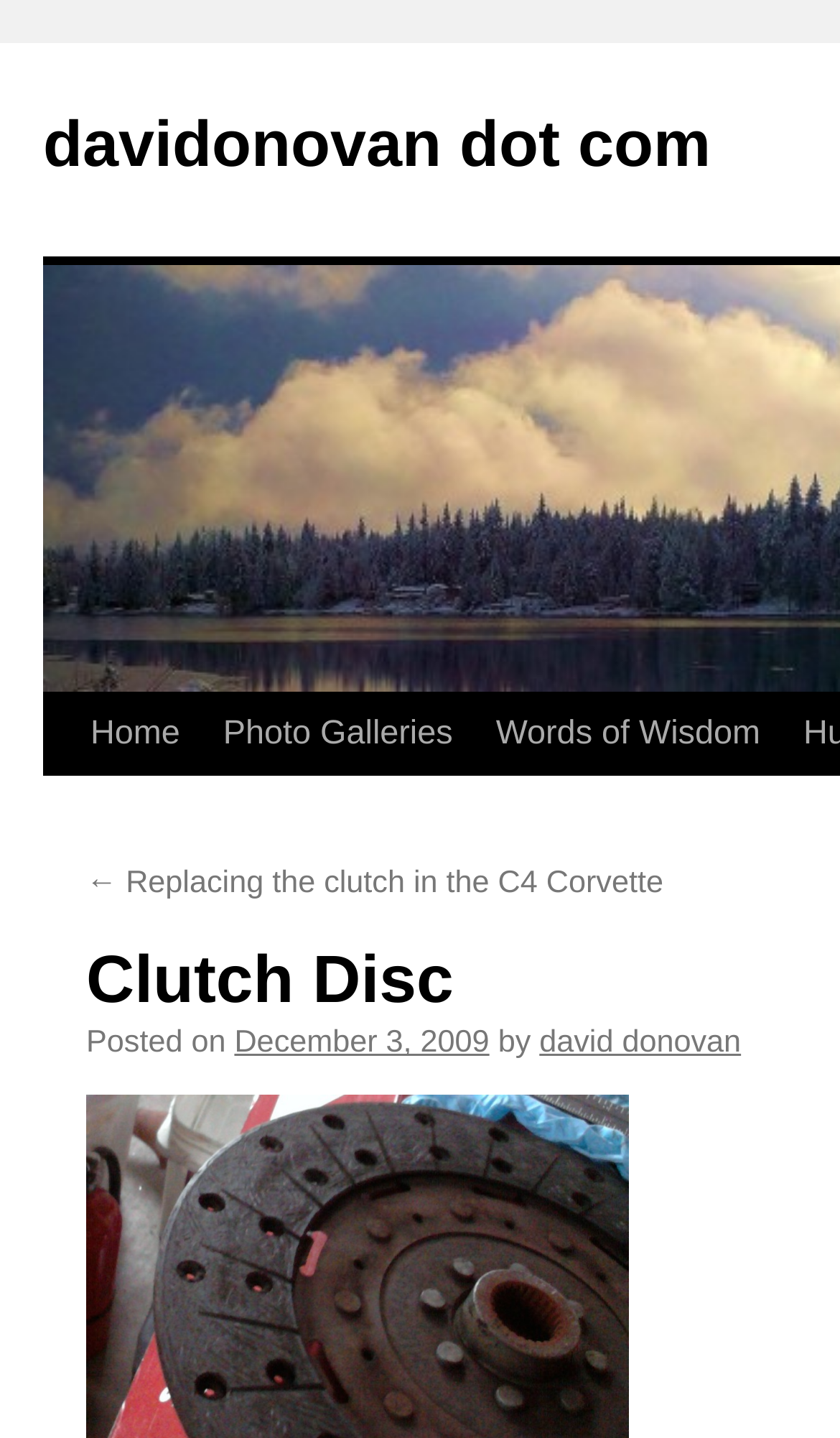Craft a detailed narrative of the webpage's structure and content.

The webpage is about a Clutch Disc, specifically related to a C4 Corvette. At the top left, there is a link to the website's homepage, "davidonovan dot com". Below it, there is a "Skip to content" link, which is followed by a navigation menu with three links: "Home", "Photo Galleries", and "Words of Wisdom". 

The main content of the webpage appears to be an article about replacing the clutch in a C4 Corvette. The article title is not explicitly mentioned, but there is a link to the previous article, "← Replacing the clutch in the C4 Corvette", located above the article's metadata. The metadata includes the posting date, "December 3, 2009", and the author's name, "david donovan".